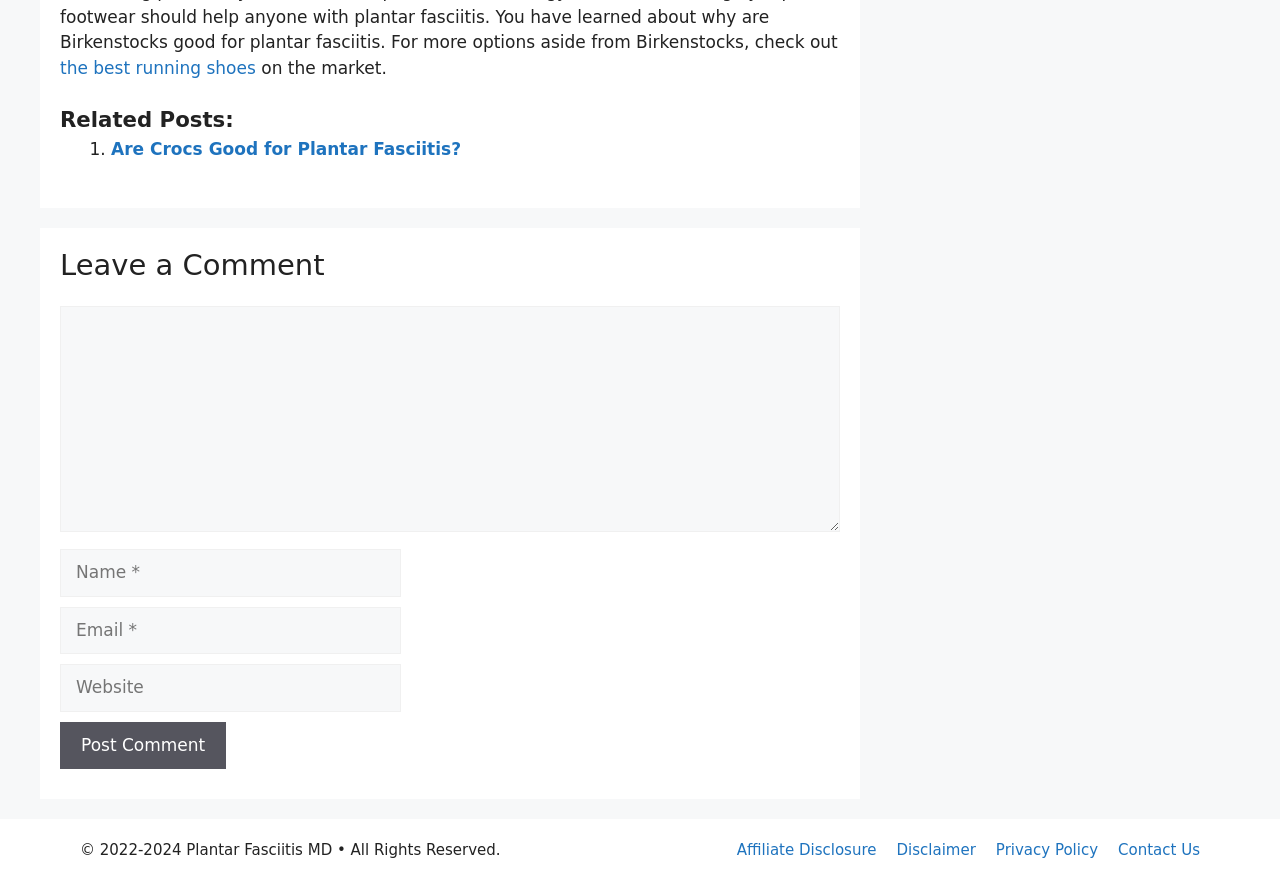Please pinpoint the bounding box coordinates for the region I should click to adhere to this instruction: "View affiliate disclosure".

[0.576, 0.954, 0.685, 0.974]